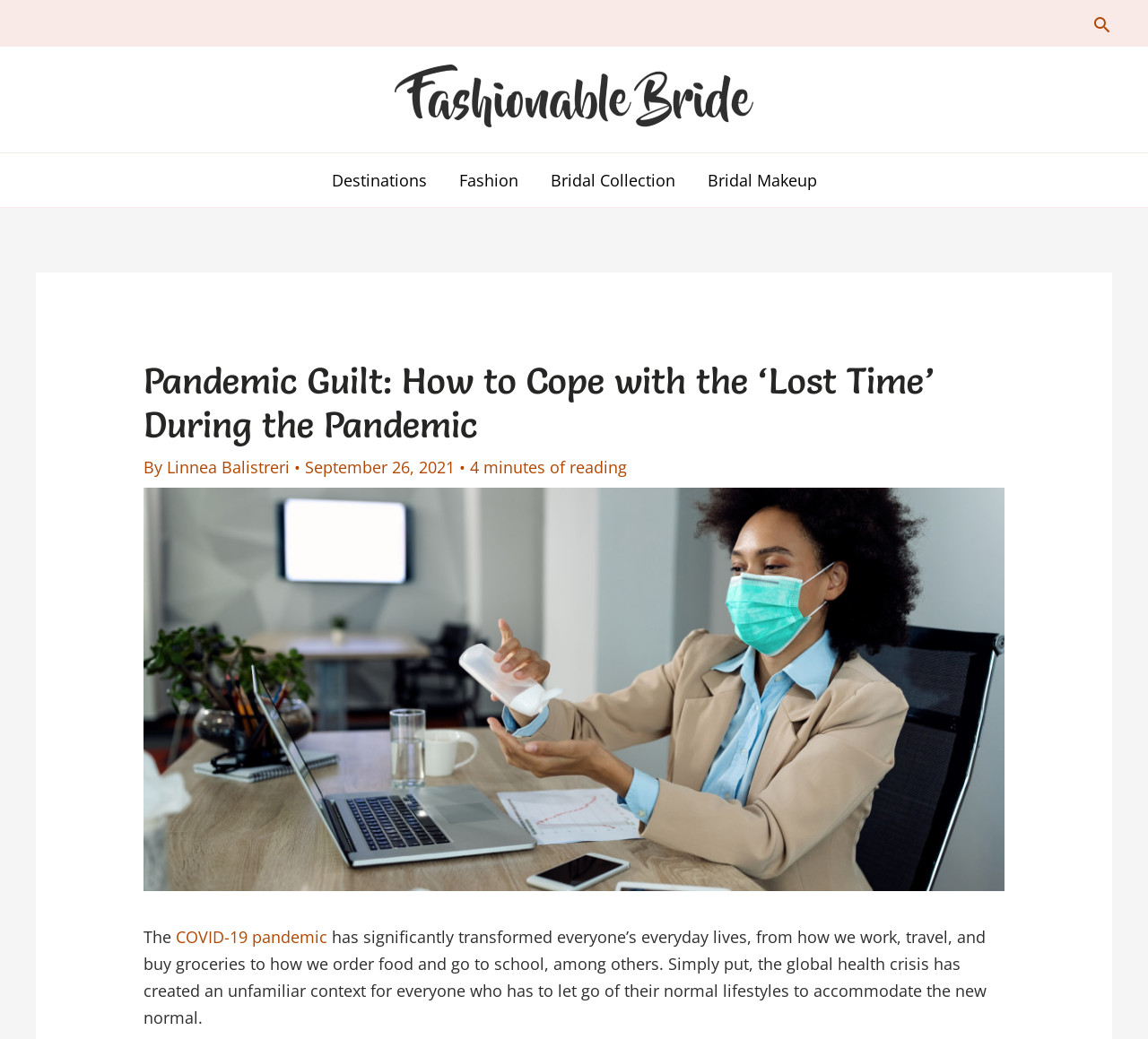What is the topic of the article?
Offer a detailed and exhaustive answer to the question.

Based on the heading 'Pandemic Guilt: How to Cope with the ‘Lost Time’ During the Pandemic' and the content of the article, it is clear that the topic of the article is pandemic guilt.